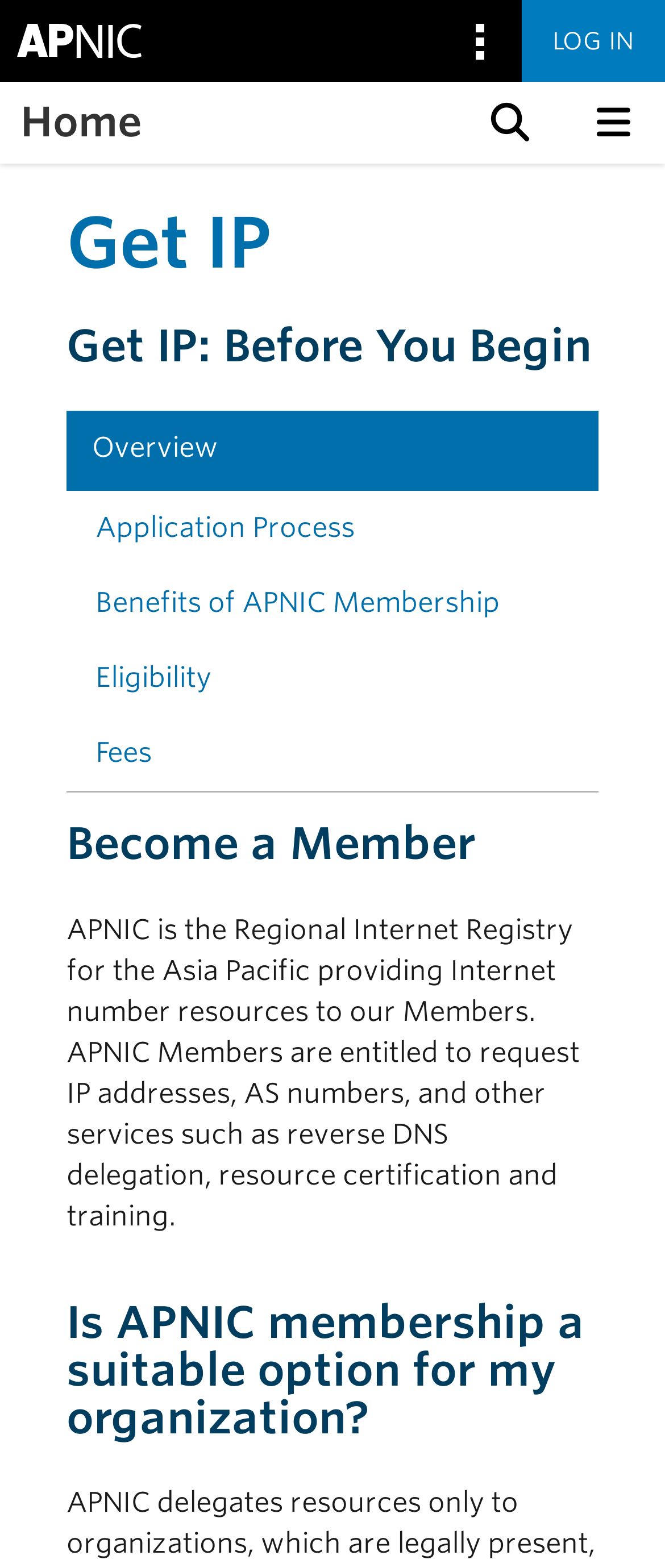What is the purpose of APNIC?
Please provide a comprehensive answer based on the information in the image.

I found the answer by reading the text 'APNIC is the Regional Internet Registry for the Asia Pacific providing Internet number resources to our Members.' which explains the purpose of APNIC.